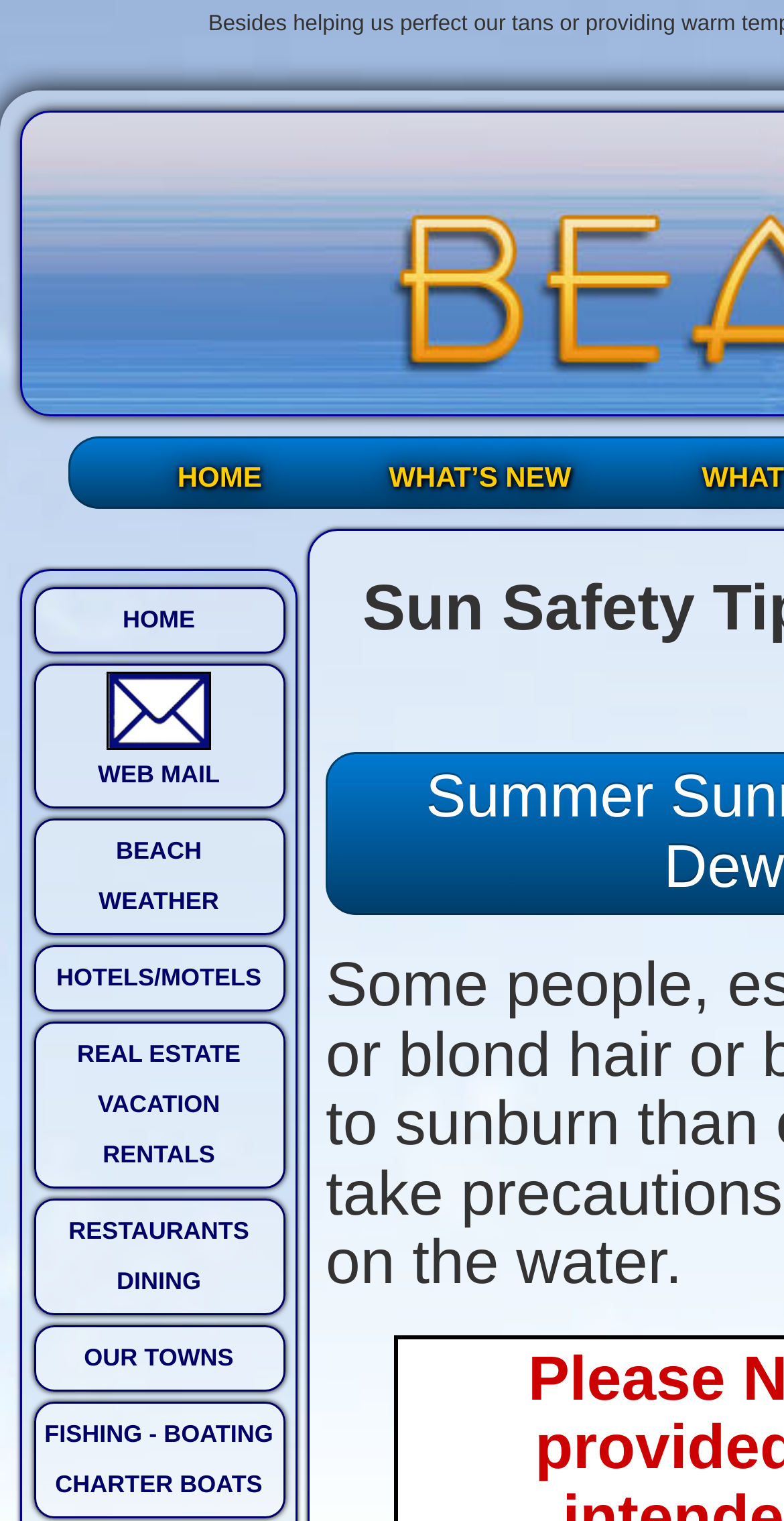Please identify the bounding box coordinates of the element that needs to be clicked to execute the following command: "explore hotels and motels". Provide the bounding box using four float numbers between 0 and 1, formatted as [left, top, right, bottom].

[0.042, 0.621, 0.363, 0.665]